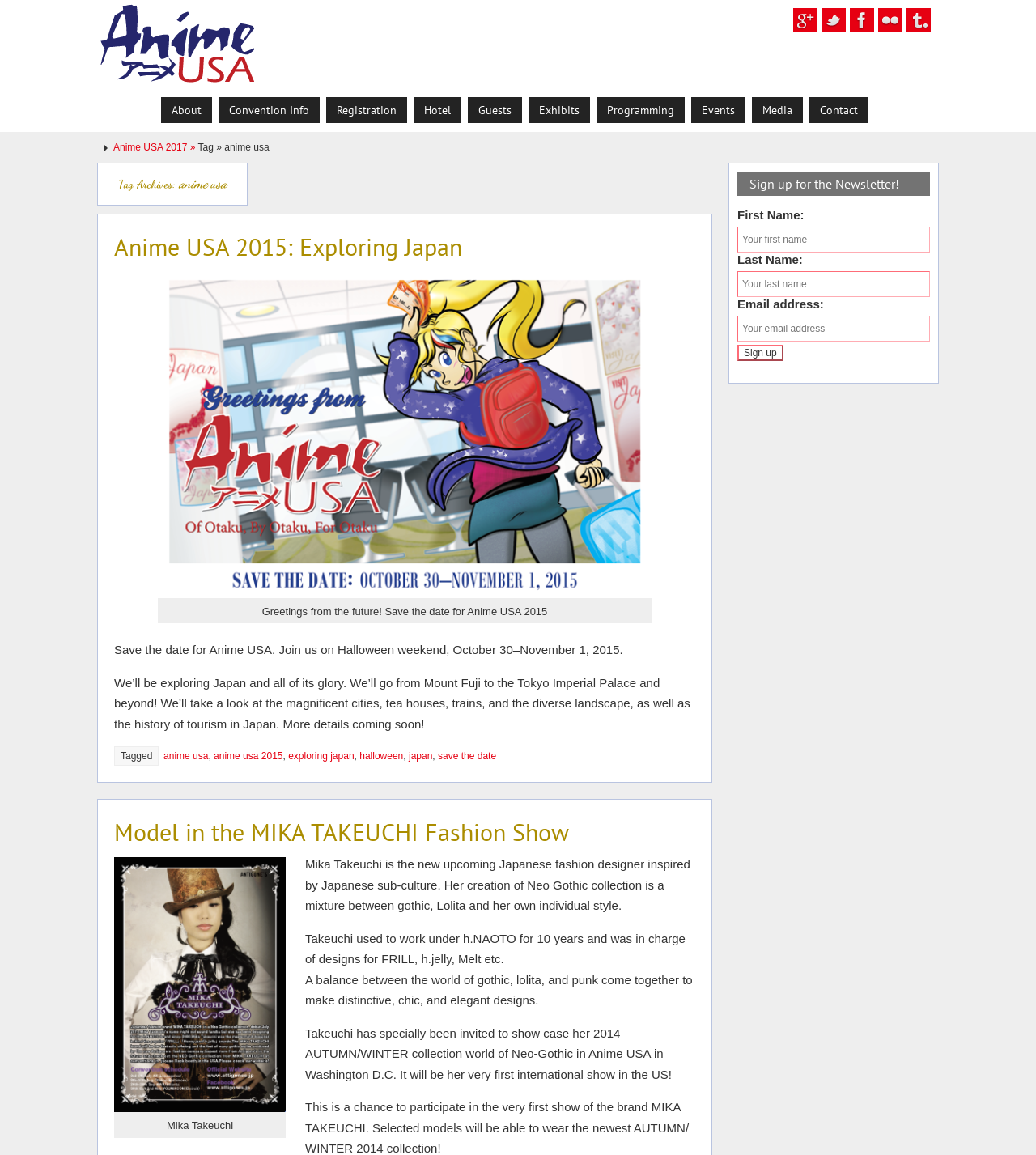Please extract the title of the webpage.

Tag Archives: anime usa